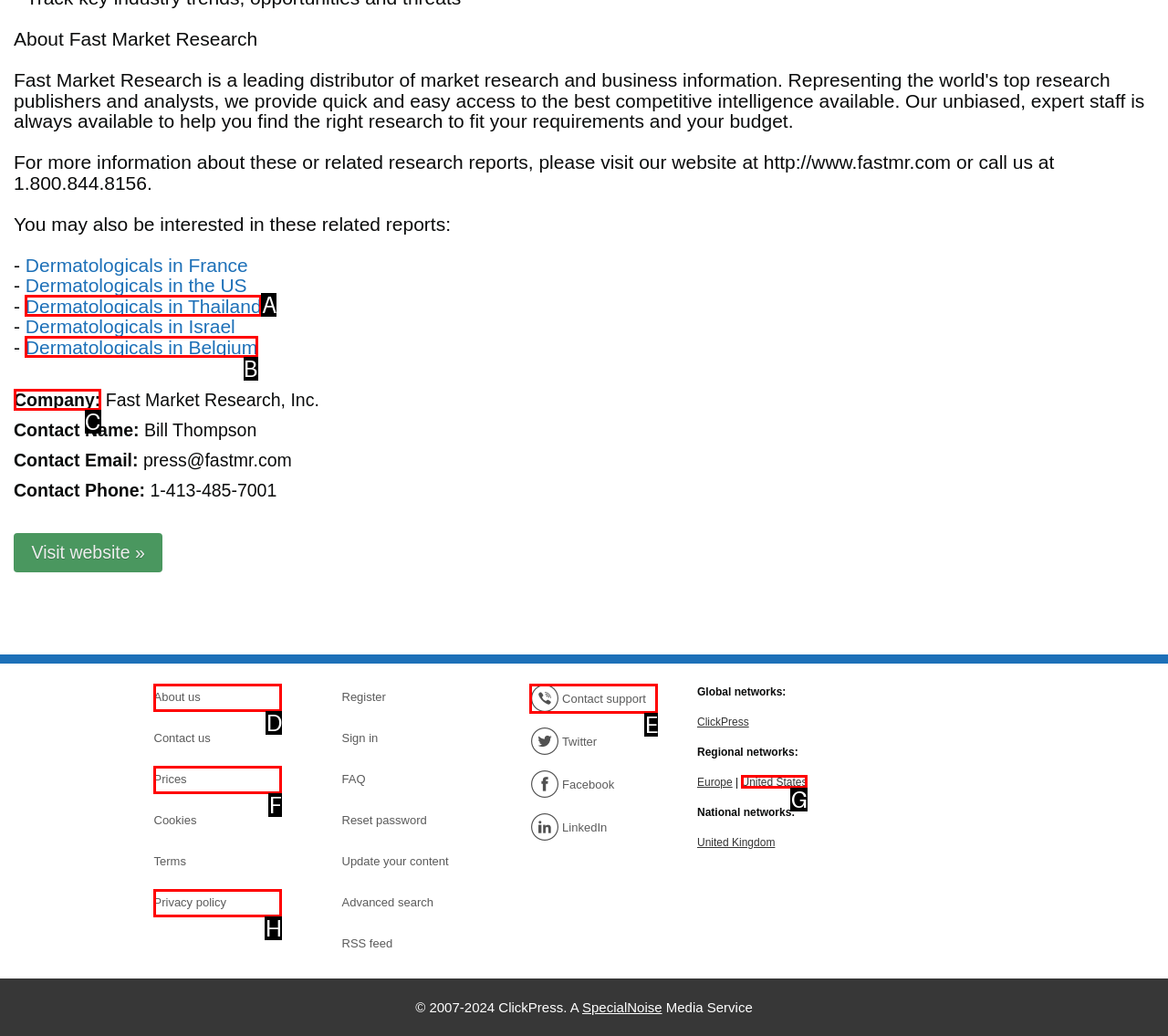Given the instruction: Check company information, which HTML element should you click on?
Answer with the letter that corresponds to the correct option from the choices available.

C